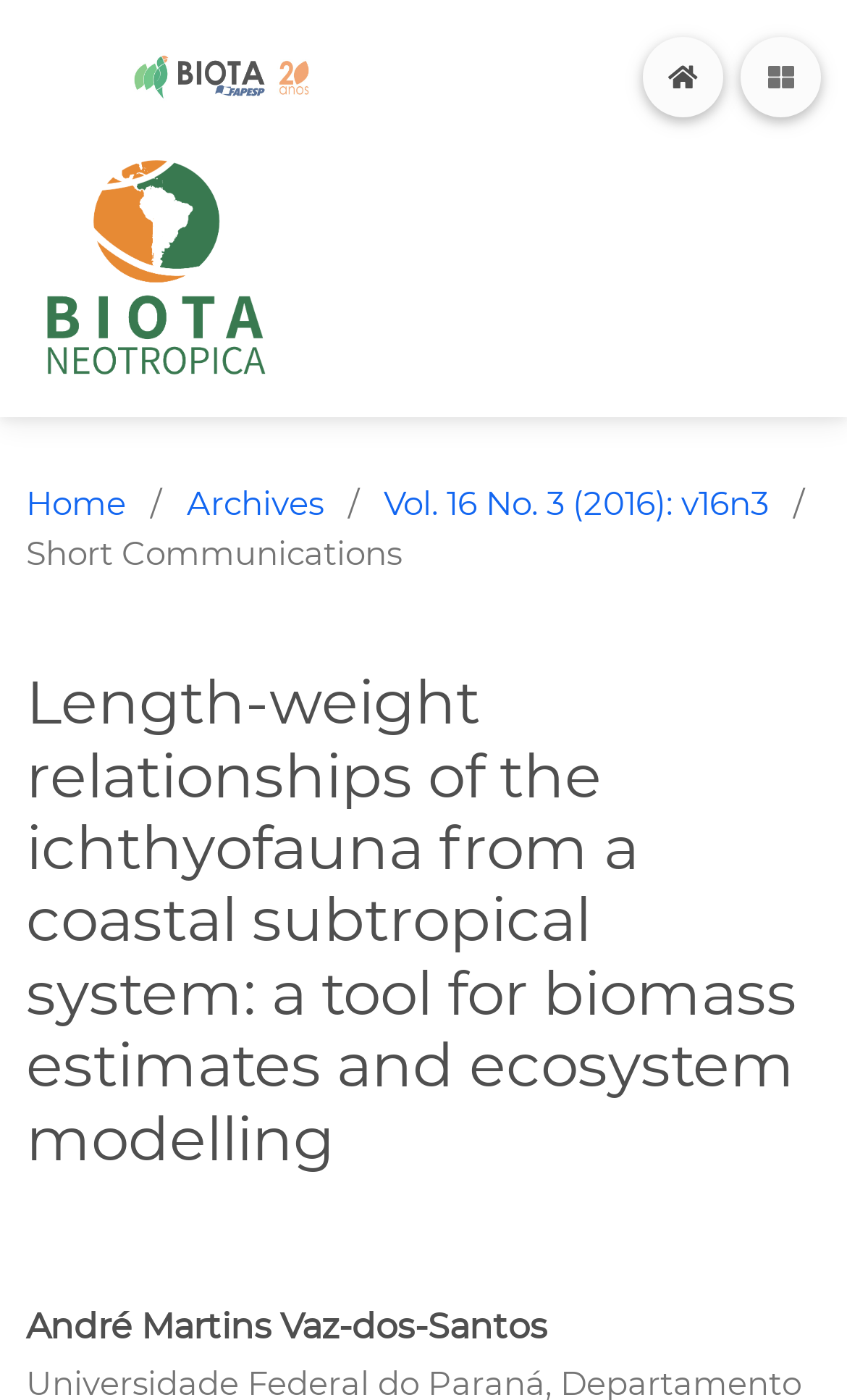Offer an in-depth caption of the entire webpage.

The webpage appears to be a scientific article or research paper titled "Length-weight relationships of the ichthyofauna from a coastal subtropical system: a tool for biomass estimates and ecosystem modelling" published in Biota Neotropica. 

At the top left corner, there is a logo of Biota/FAPESP with a size of approximately half of the screen width. Next to it, there are two buttons, one with an icon and another labeled "Toggle navigation". 

Below the logo, there is a navigation menu that starts with "You are here:" and includes links to "Home", "Archives", and a specific volume and issue of the journal, "Vol. 16 No. 3 (2016): v16n3". 

The main content of the webpage is headed by the title of the article, which spans the full width of the screen. 

Under the title, there is a section labeled "Short Communications". 

At the bottom of the page, the author's name, "André Martins Vaz-dos-Santos", is displayed.